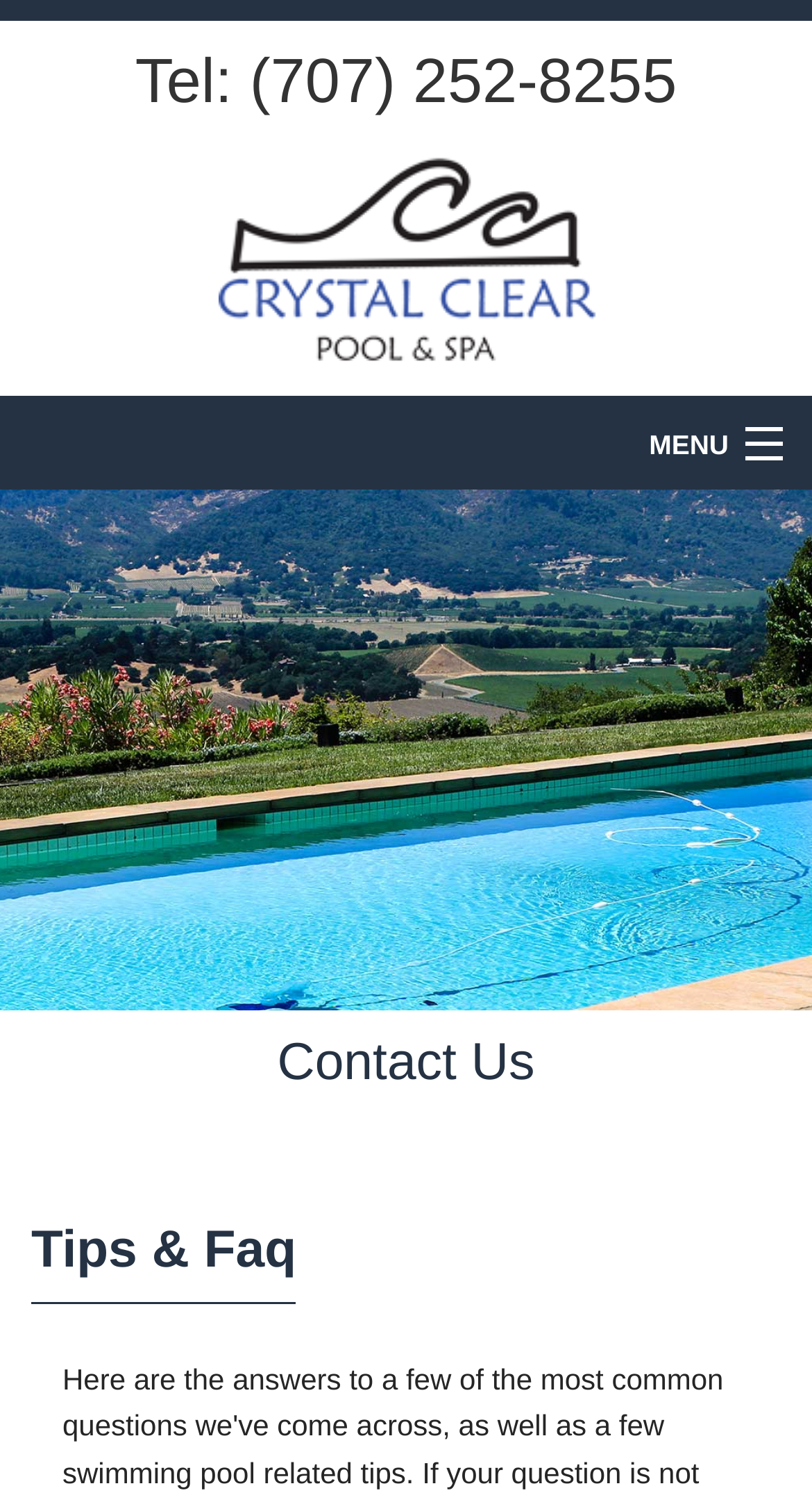What is the phone number on the webpage?
Using the picture, provide a one-word or short phrase answer.

(707) 252-8255